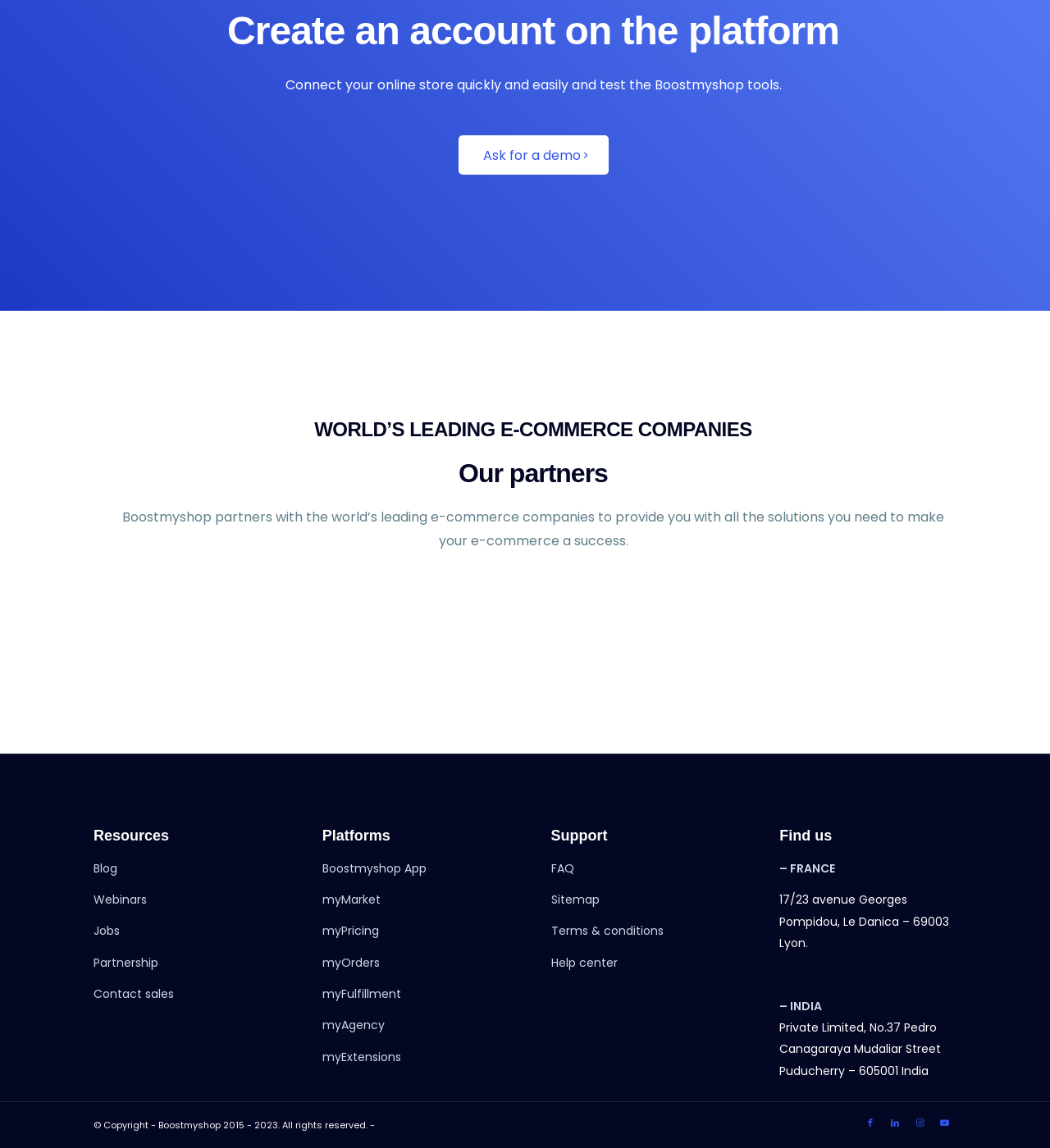Locate the bounding box coordinates of the element that needs to be clicked to carry out the instruction: "Create an account on the platform". The coordinates should be given as four float numbers ranging from 0 to 1, i.e., [left, top, right, bottom].

[0.105, 0.001, 0.911, 0.053]